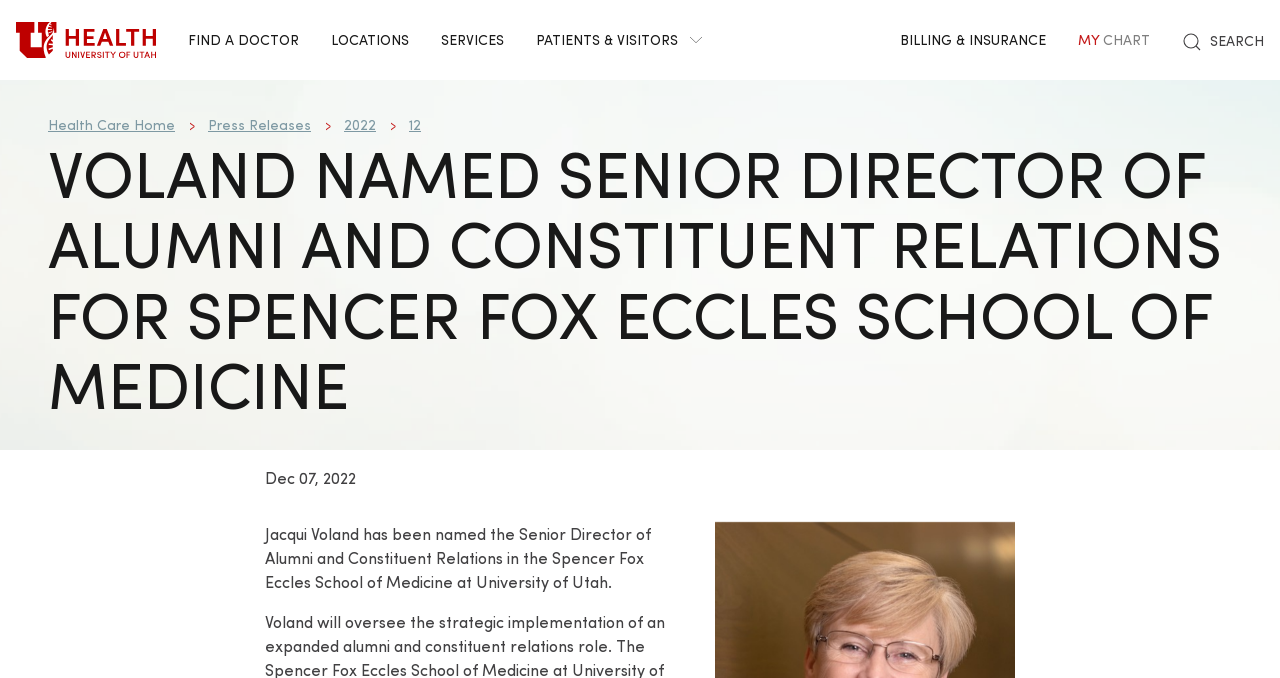How many links are in the breadcrumb navigation?
Please provide a comprehensive answer based on the details in the screenshot.

The breadcrumb navigation section contains 4 links: 'Health Care Home', 'Press Releases', '2022', and '12'.